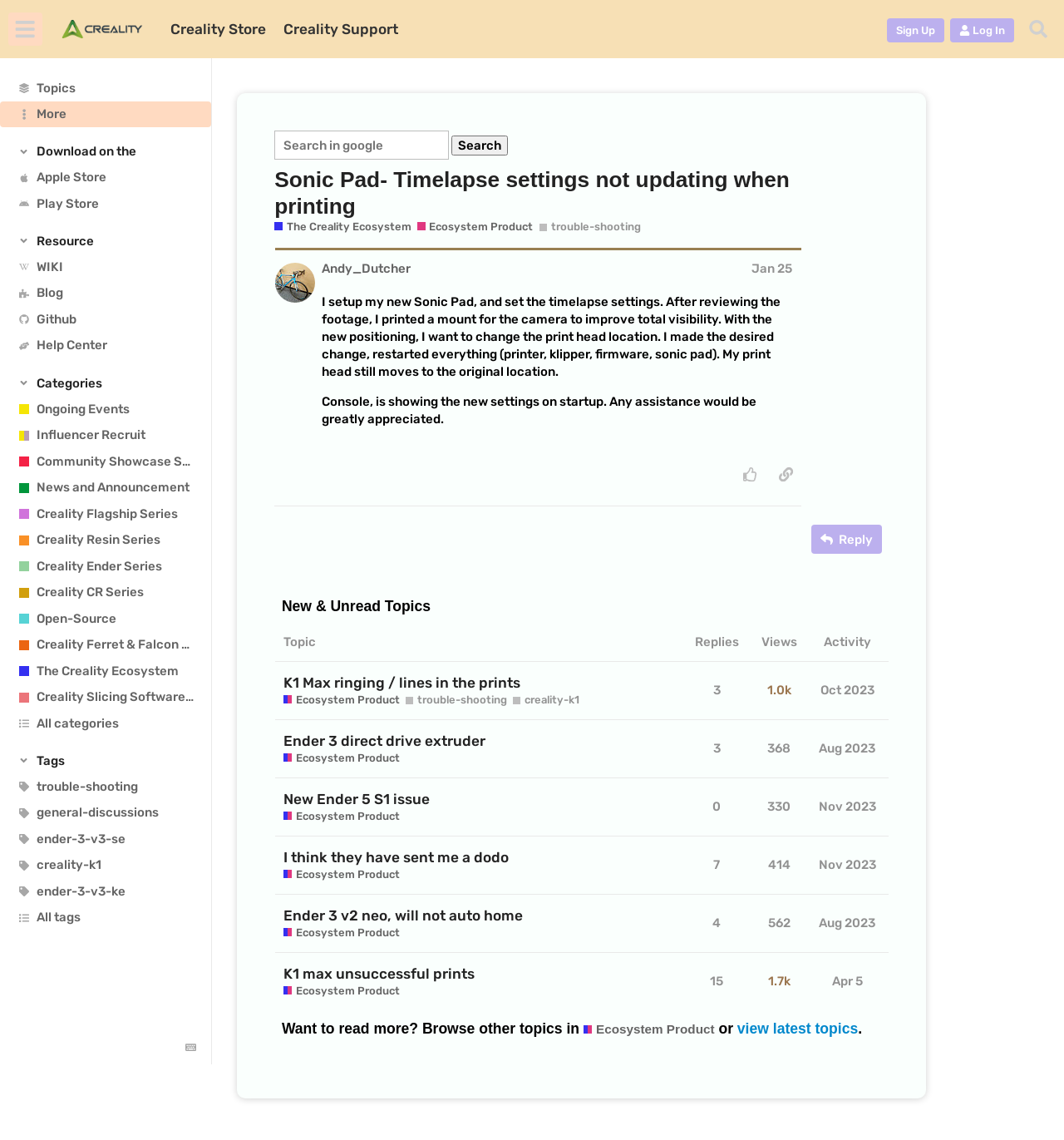Give a one-word or one-phrase response to the question: 
How many images are there in the sidebar?

14